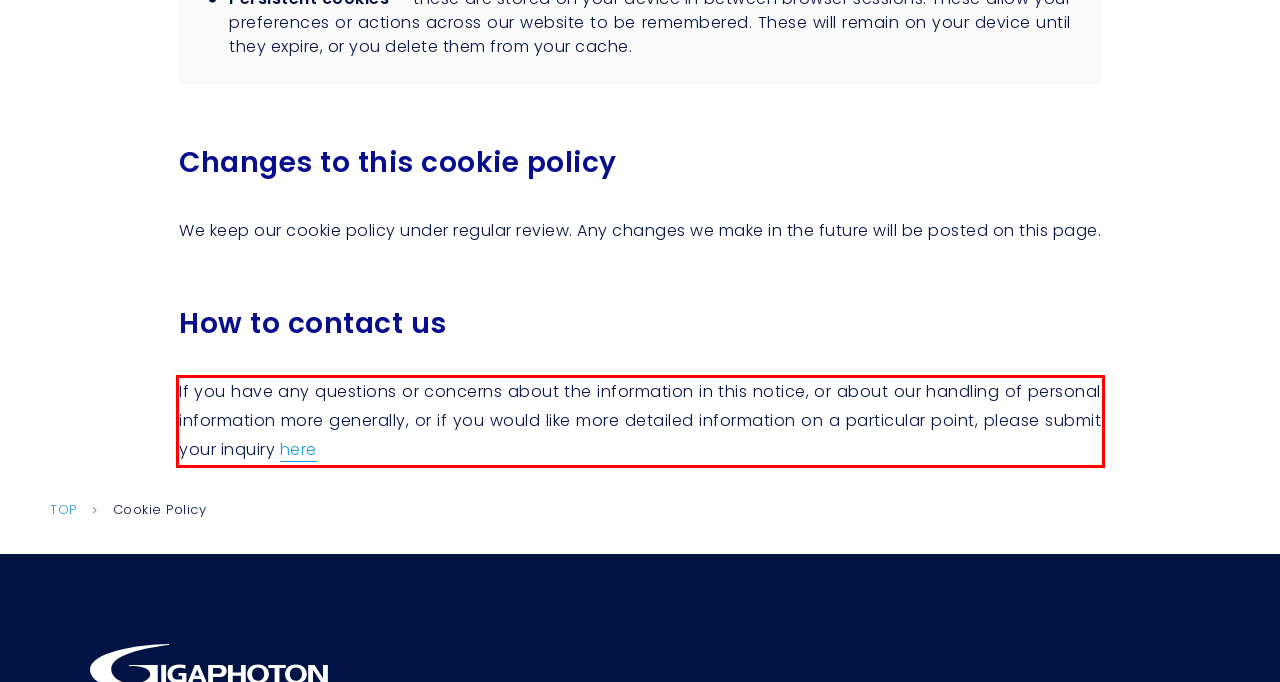Look at the screenshot of the webpage, locate the red rectangle bounding box, and generate the text content that it contains.

If you have any questions or concerns about the information in this notice, or about our handling of personal information more generally, or if you would like more detailed information on a particular point, please submit your inquiry here